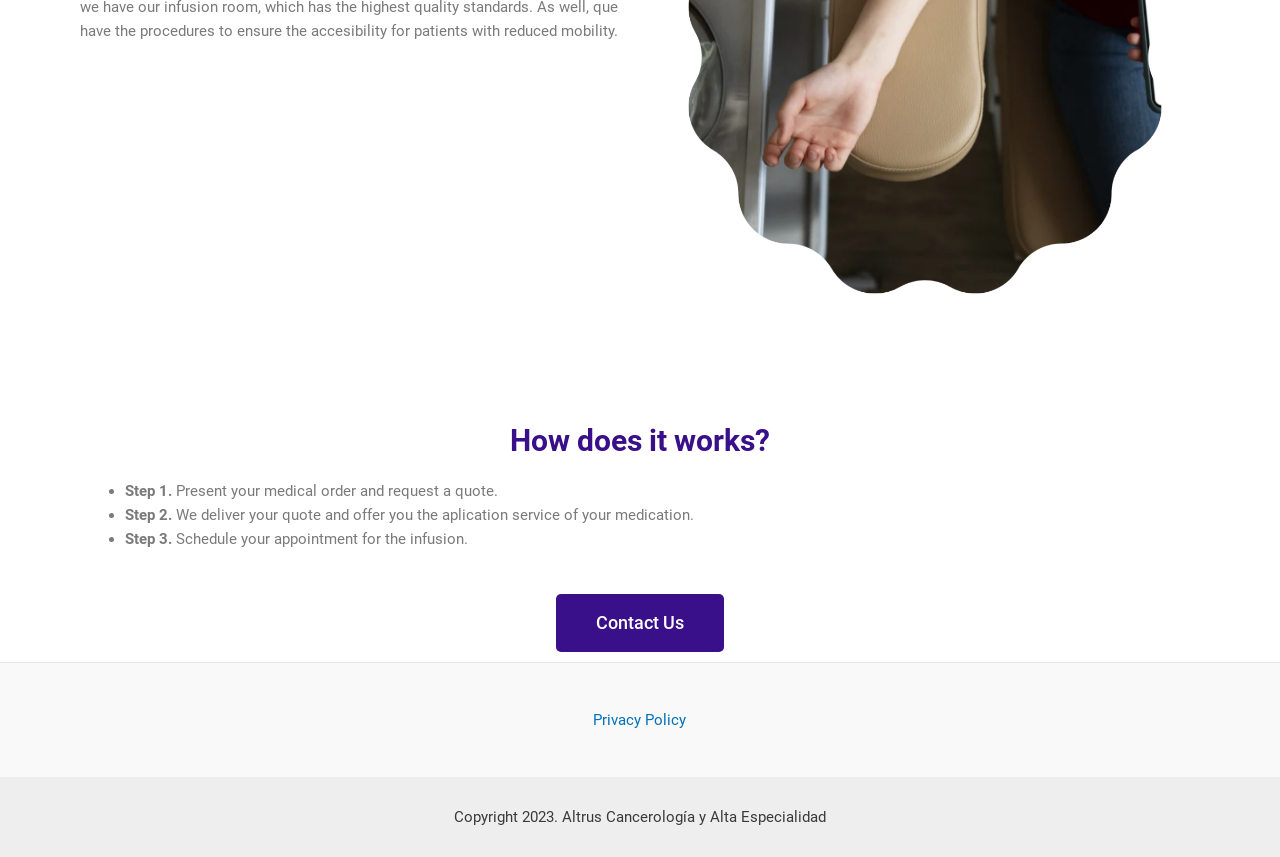What is the third step in the process?
From the screenshot, provide a brief answer in one word or phrase.

Schedule appointment